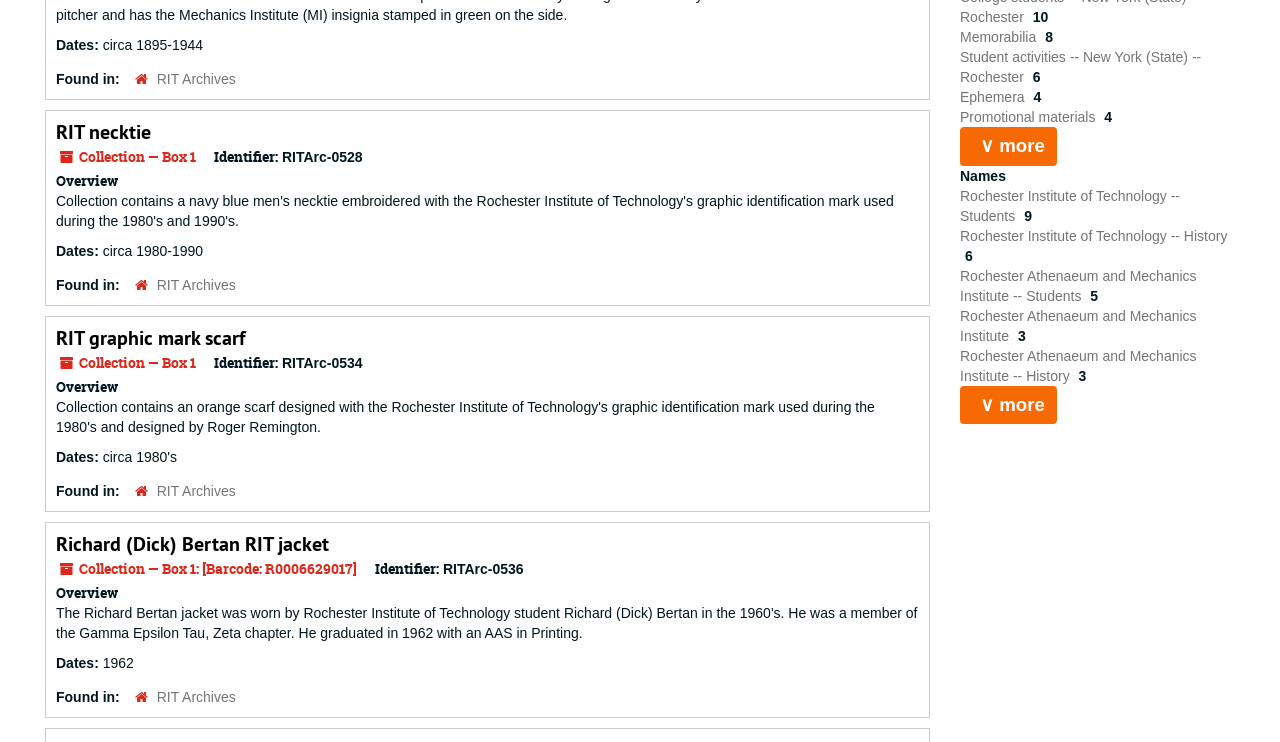Locate the bounding box coordinates of the UI element described by: "Winners". Provide the coordinates as four float numbers between 0 and 1, formatted as [left, top, right, bottom].

None